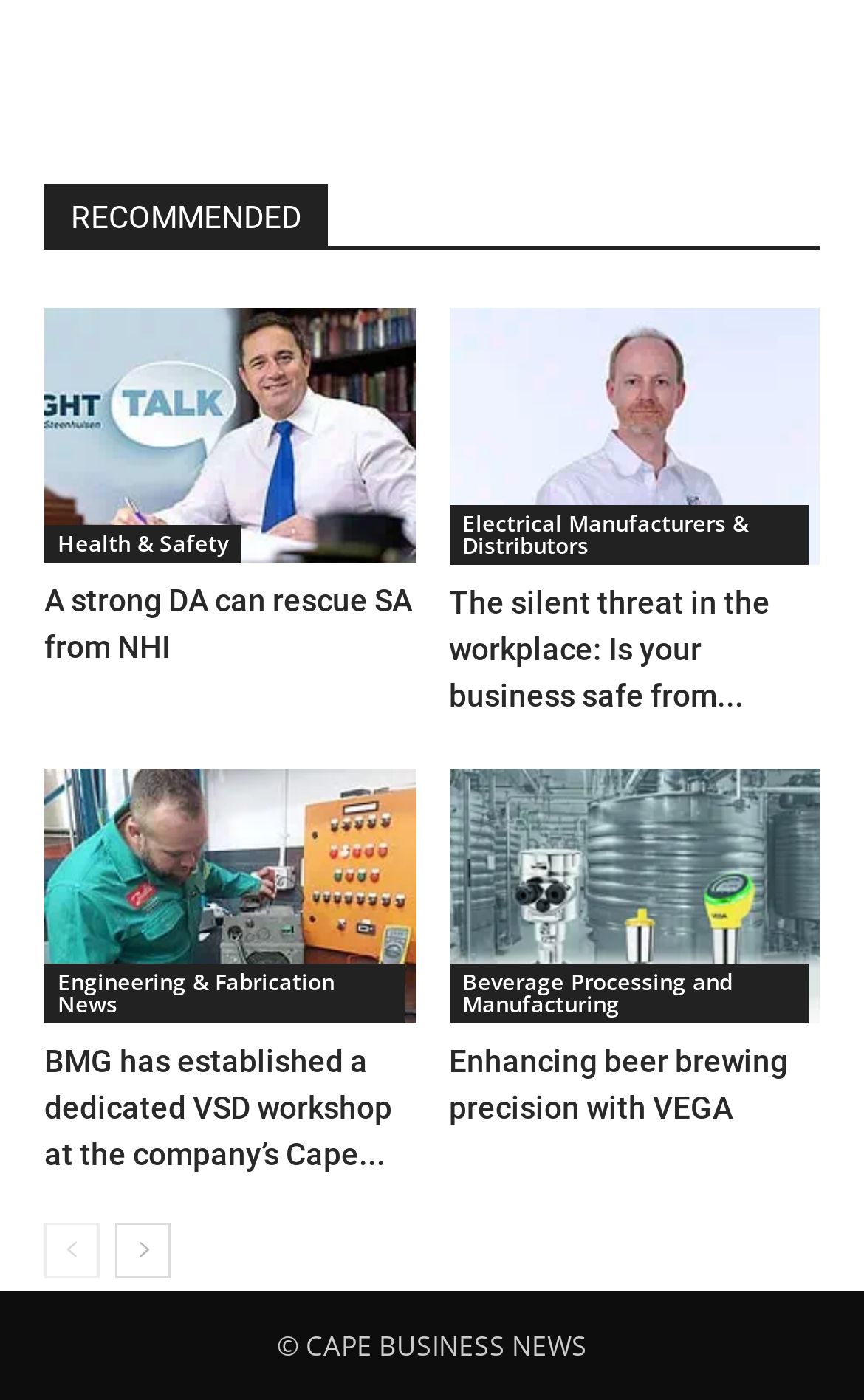How many articles are on this page?
Please utilize the information in the image to give a detailed response to the question.

I counted the number of headings on the page, which are 'A strong DA can rescue SA from NHI', 'The silent threat in the workplace: Is your business safe from electrical hazards?', 'BMG has established a dedicated VSD workshop at the company’s Cape Town engineering facility', 'Enhancing beer brewing precision with VEGA', and two more. Each heading corresponds to an article, so there are 6 articles on this page.